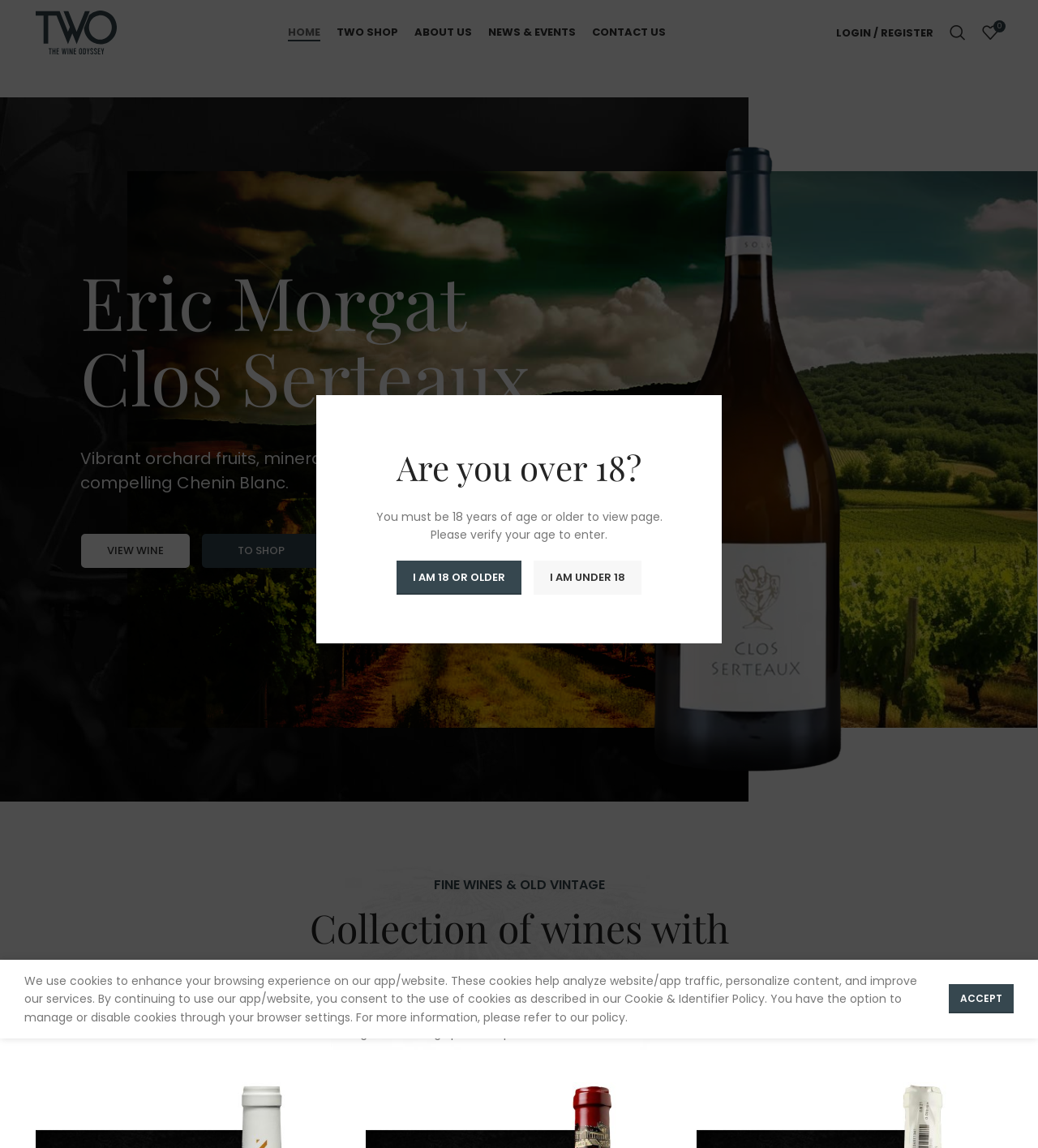Please identify the bounding box coordinates of the region to click in order to complete the task: "Search for wines". The coordinates must be four float numbers between 0 and 1, specified as [left, top, right, bottom].

[0.907, 0.014, 0.938, 0.042]